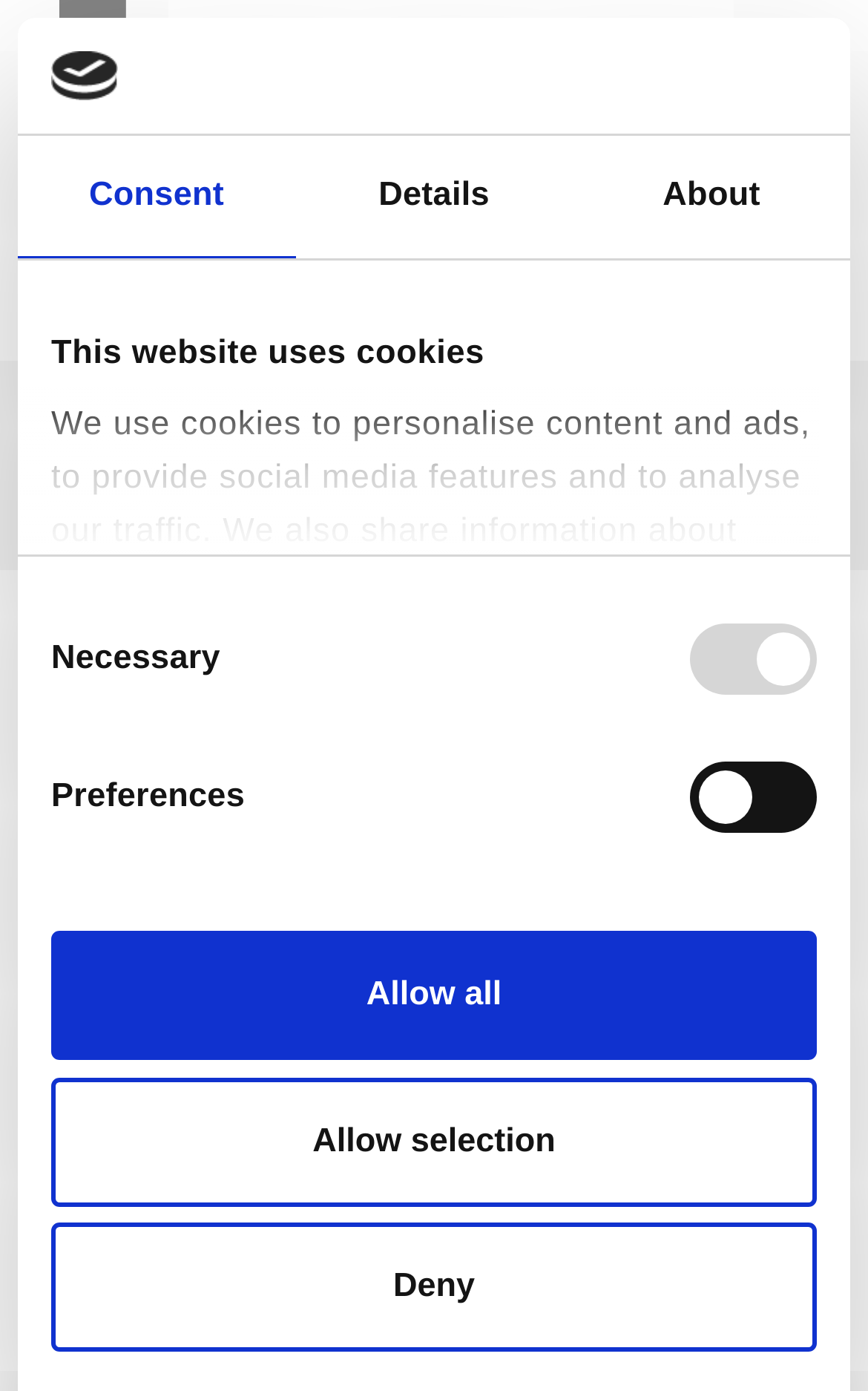Identify the bounding box coordinates of the area that should be clicked in order to complete the given instruction: "Click the DE link". The bounding box coordinates should be four float numbers between 0 and 1, i.e., [left, top, right, bottom].

[0.094, 0.012, 0.119, 0.065]